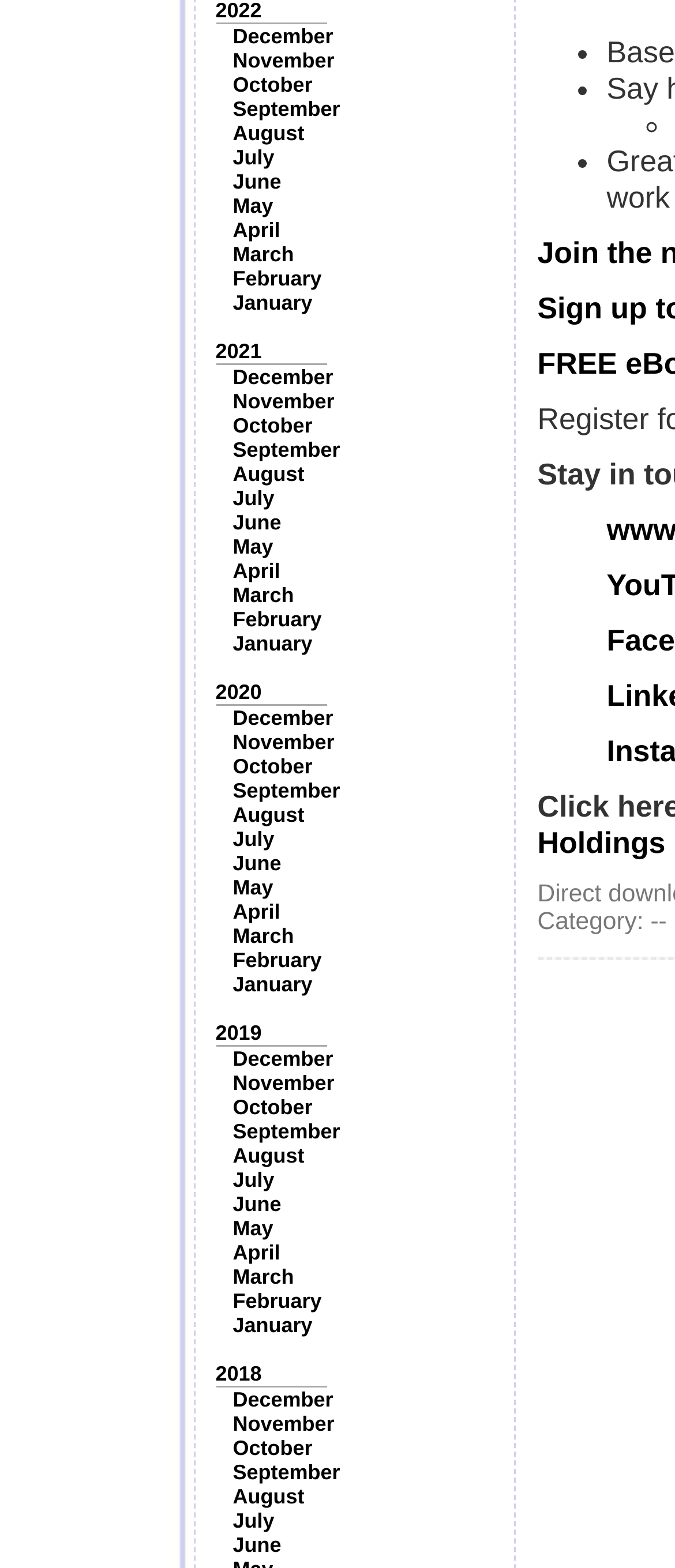Identify the bounding box coordinates for the UI element mentioned here: "July". Provide the coordinates as four float values between 0 and 1, i.e., [left, top, right, bottom].

[0.345, 0.962, 0.406, 0.978]